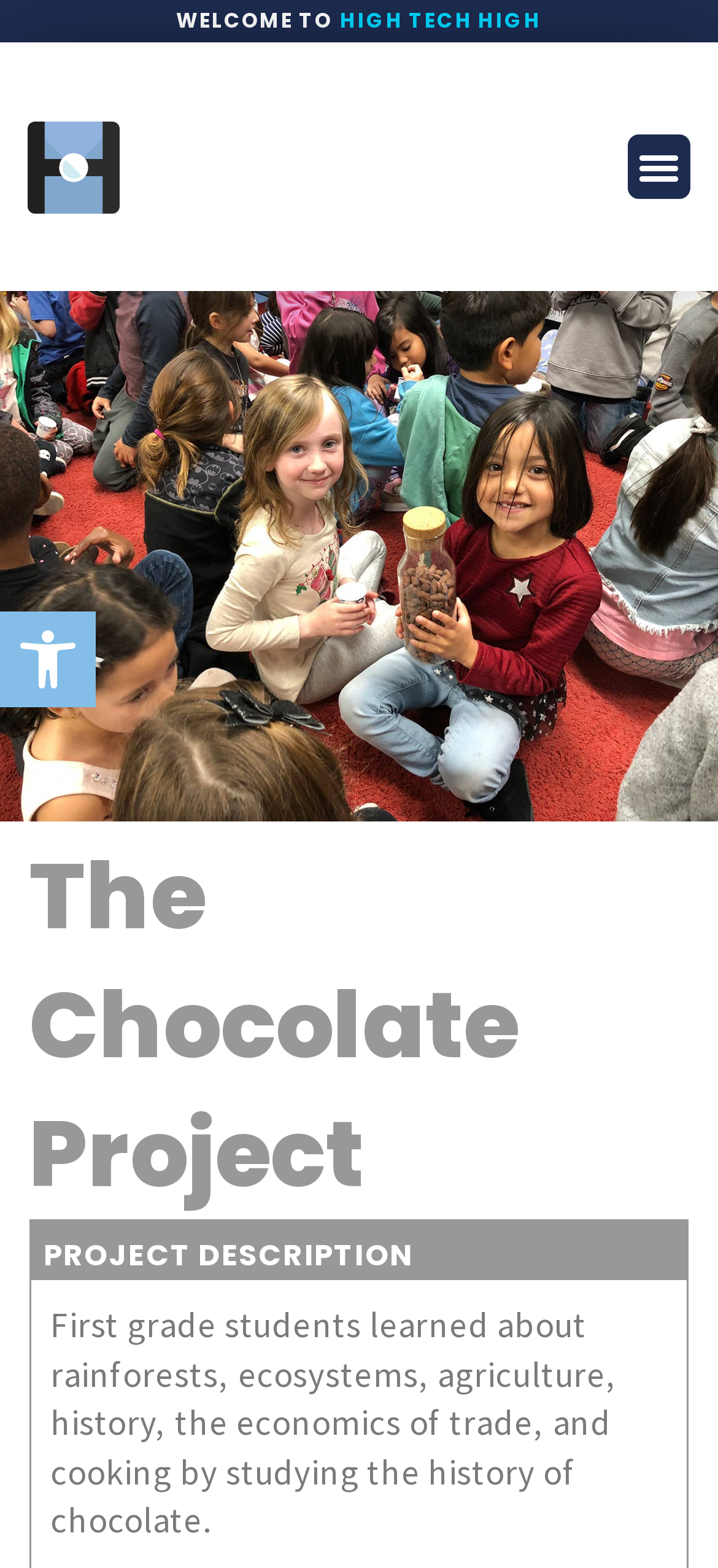Given the element description High Tech High, predict the bounding box coordinates for the UI element in the webpage screenshot. The format should be (top-left x, top-left y, bottom-right x, bottom-right y), and the values should be between 0 and 1.

[0.473, 0.004, 0.755, 0.022]